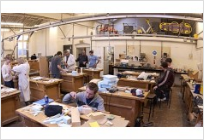What is the purpose of the banner on the wall?
Examine the image closely and answer the question with as much detail as possible.

The banner featuring tools on the wall symbolizes the practical orientation of the coursework, highlighting the hands-on approach and community spirit characteristic of the University of Teesside's educational programs.